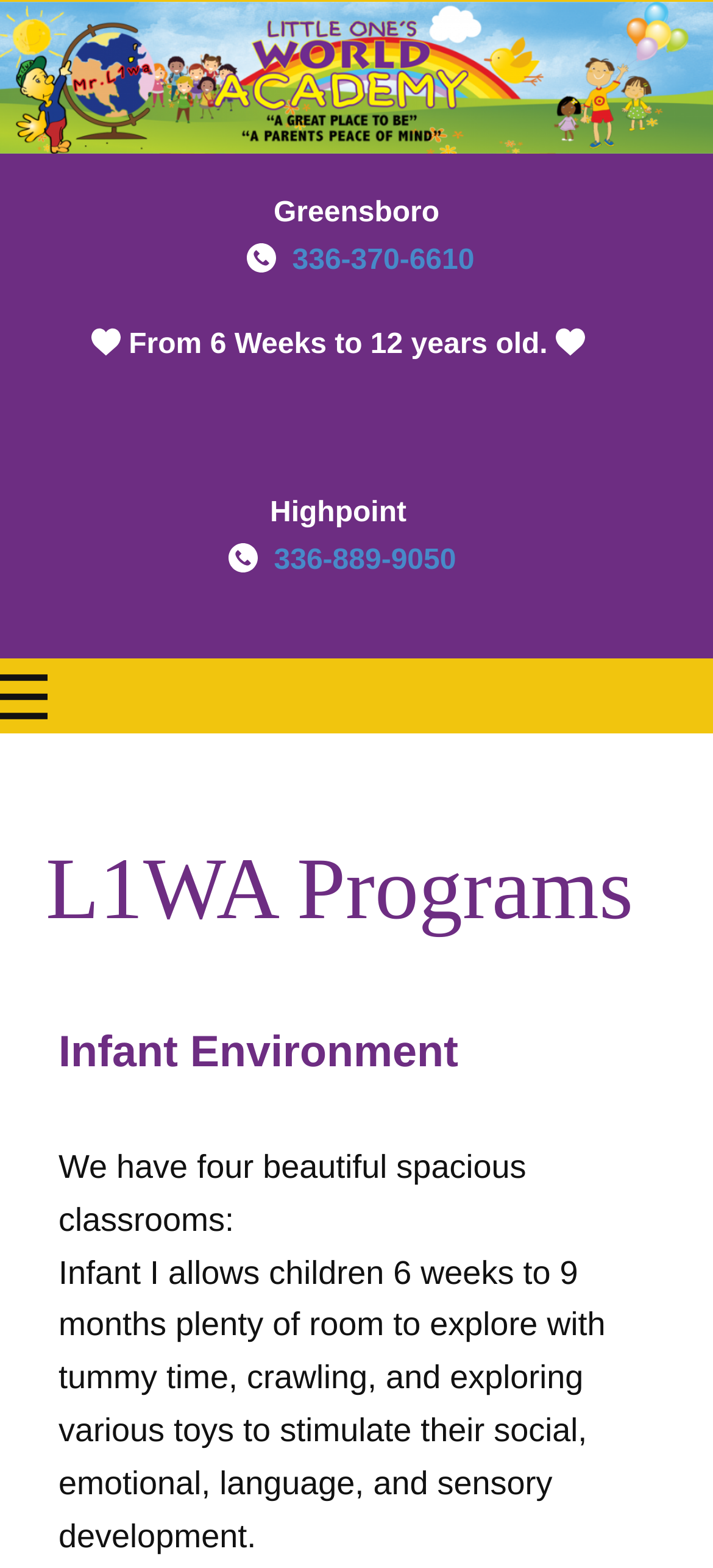Given the description: "336-889-9050", determine the bounding box coordinates of the UI element. The coordinates should be formatted as four float numbers between 0 and 1, [left, top, right, bottom].

[0.384, 0.347, 0.64, 0.367]